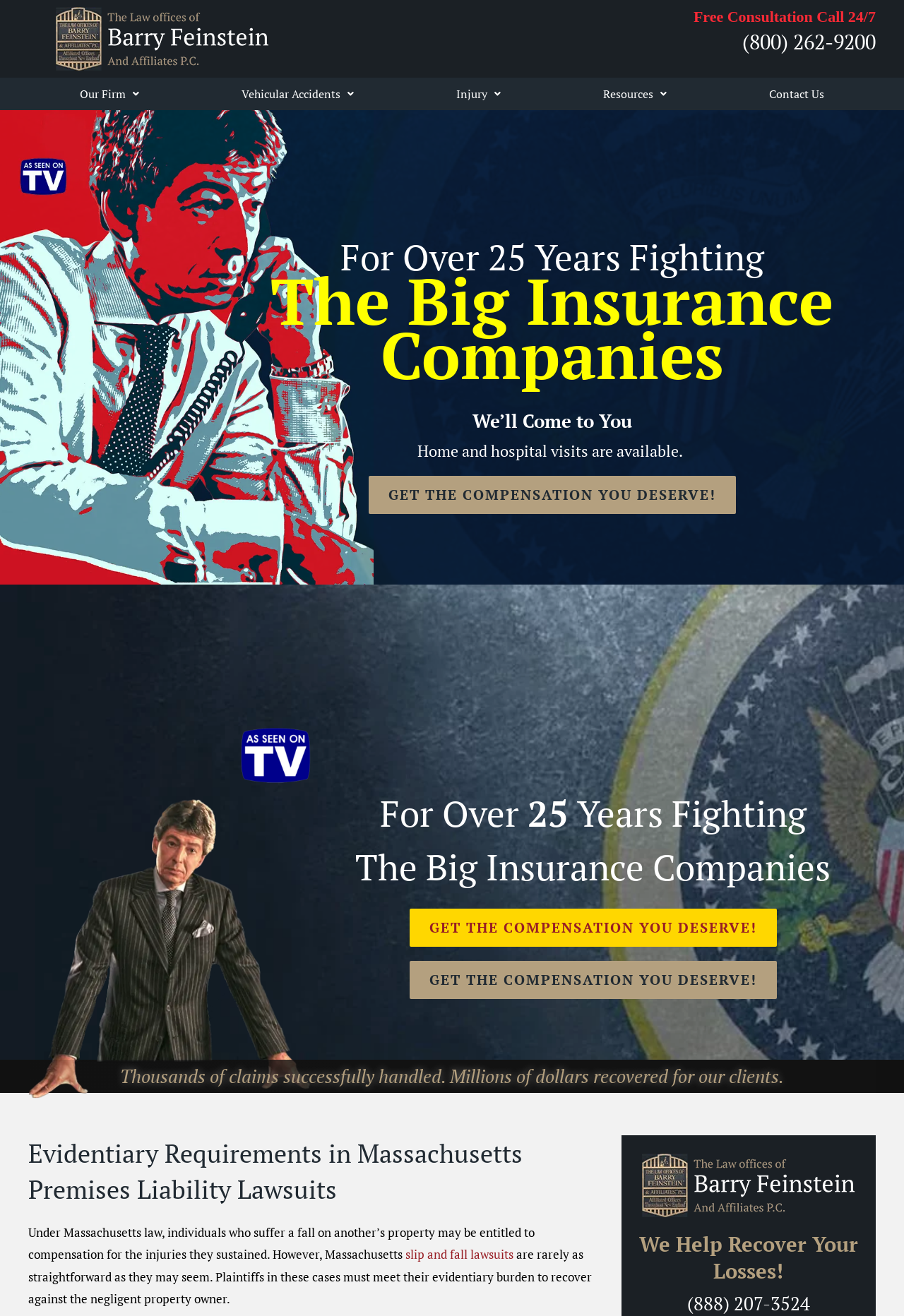Please determine the bounding box coordinates of the element's region to click in order to carry out the following instruction: "Click the 'GET THE COMPENSATION YOU DESERVE!' button". The coordinates should be four float numbers between 0 and 1, i.e., [left, top, right, bottom].

[0.407, 0.362, 0.814, 0.391]